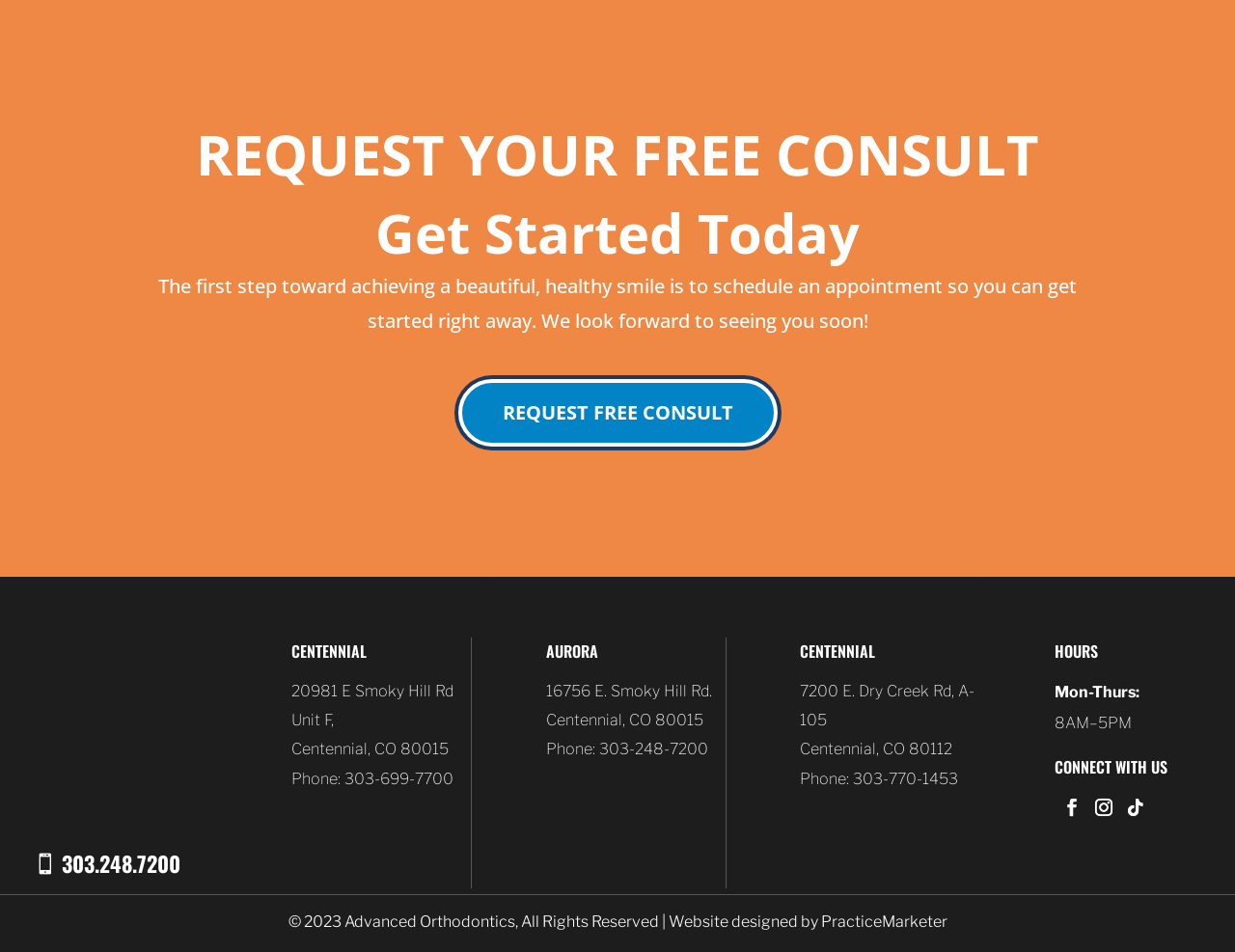Find the bounding box coordinates of the element you need to click on to perform this action: 'Get directions to the Centennial office'. The coordinates should be represented by four float values between 0 and 1, in the format [left, top, right, bottom].

[0.236, 0.716, 0.367, 0.735]